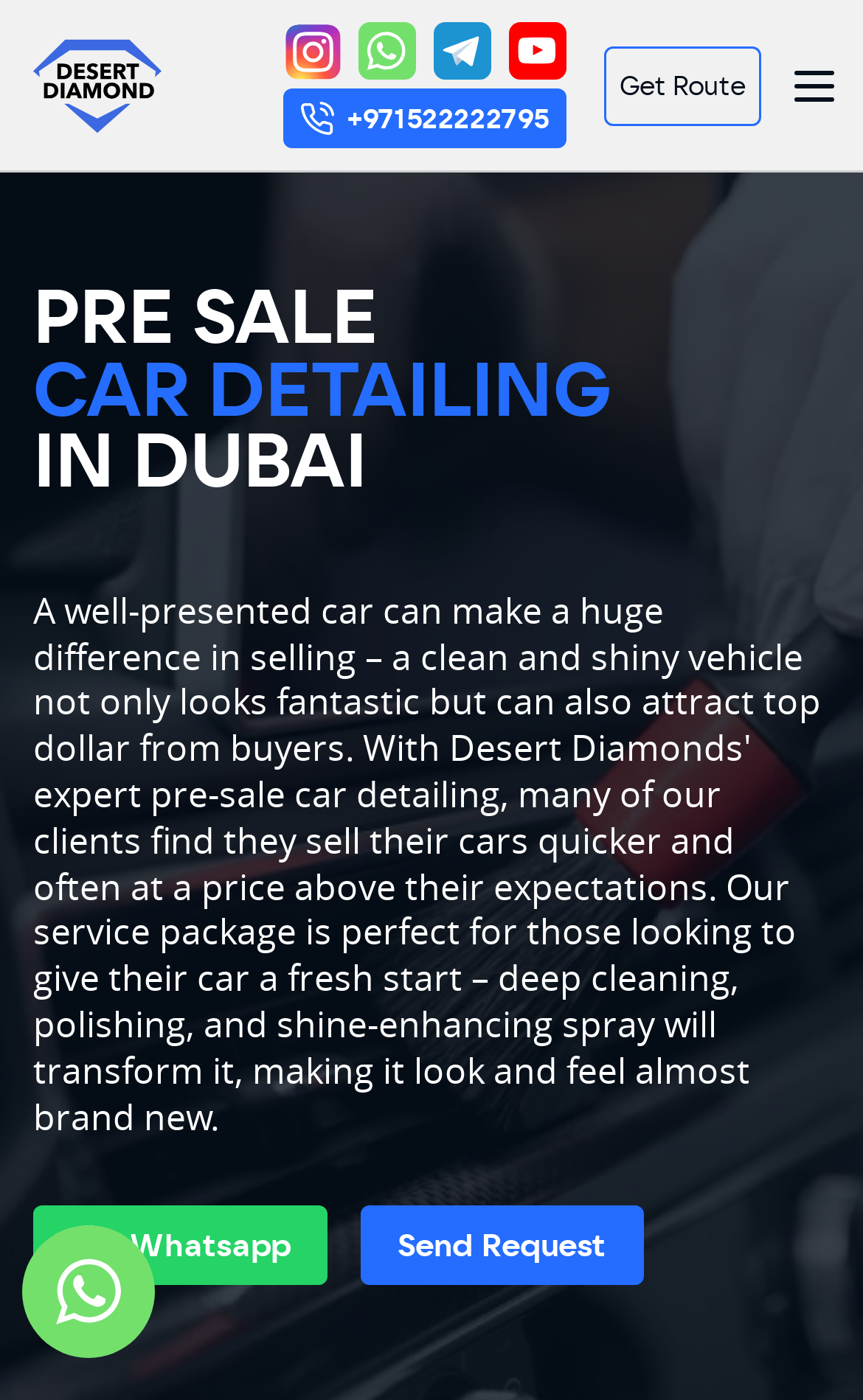Locate the bounding box coordinates of the clickable element to fulfill the following instruction: "Call +971522222795". Provide the coordinates as four float numbers between 0 and 1 in the format [left, top, right, bottom].

[0.328, 0.063, 0.656, 0.106]